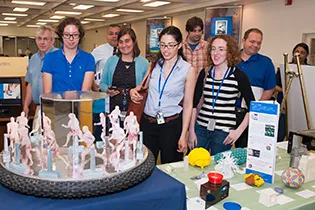Look at the image and answer the question in detail:
What is the purpose of the event?

The event serves as a platform for showcasing cost-saving solutions and advancements in laboratory practices, and it celebrates creativity and ingenuity, as stated in the caption. The primary purpose is to showcase innovative technologies and their applications in research.